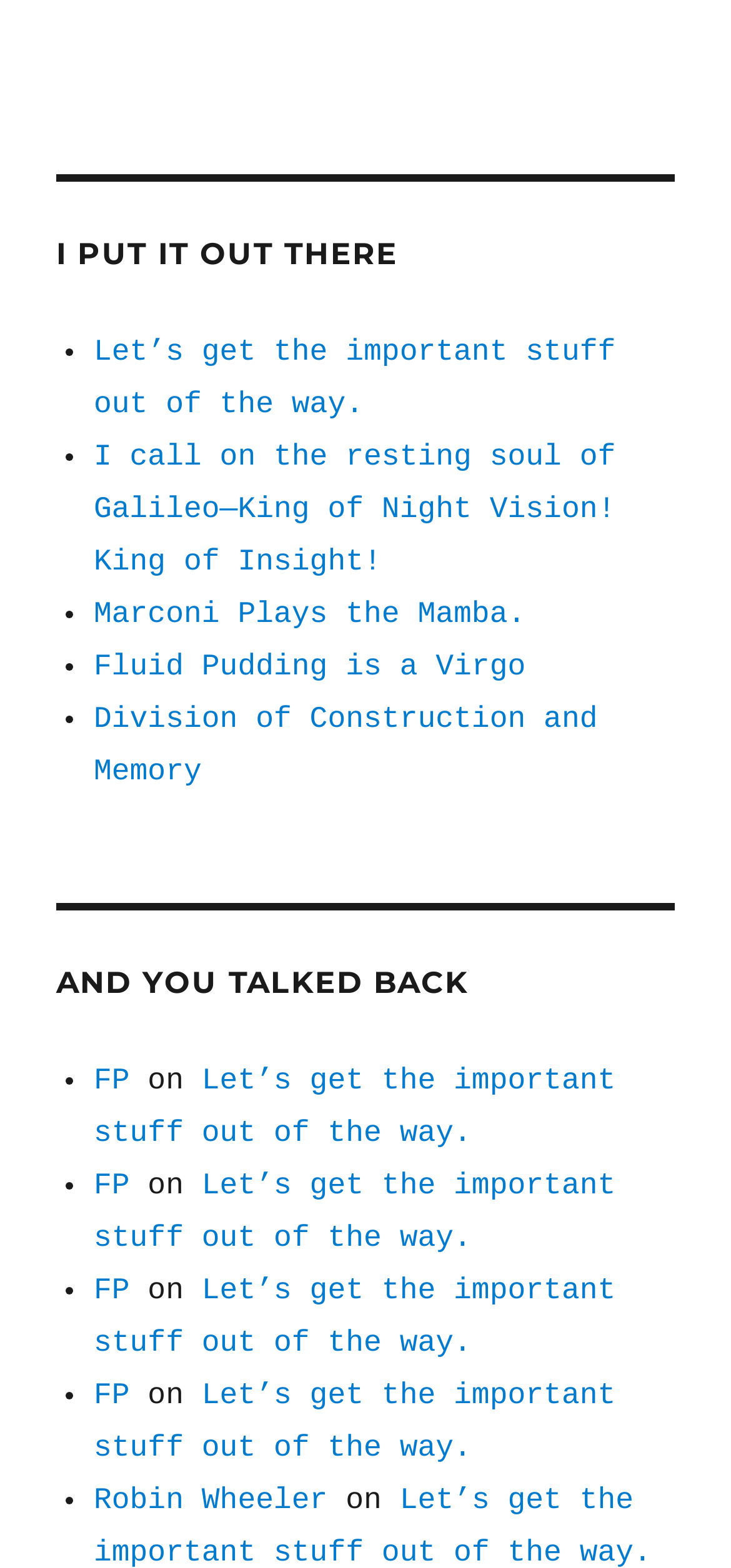Please respond to the question using a single word or phrase:
What is the first item in the 'I put it out there' list?

Let’s get the important stuff out of the way.